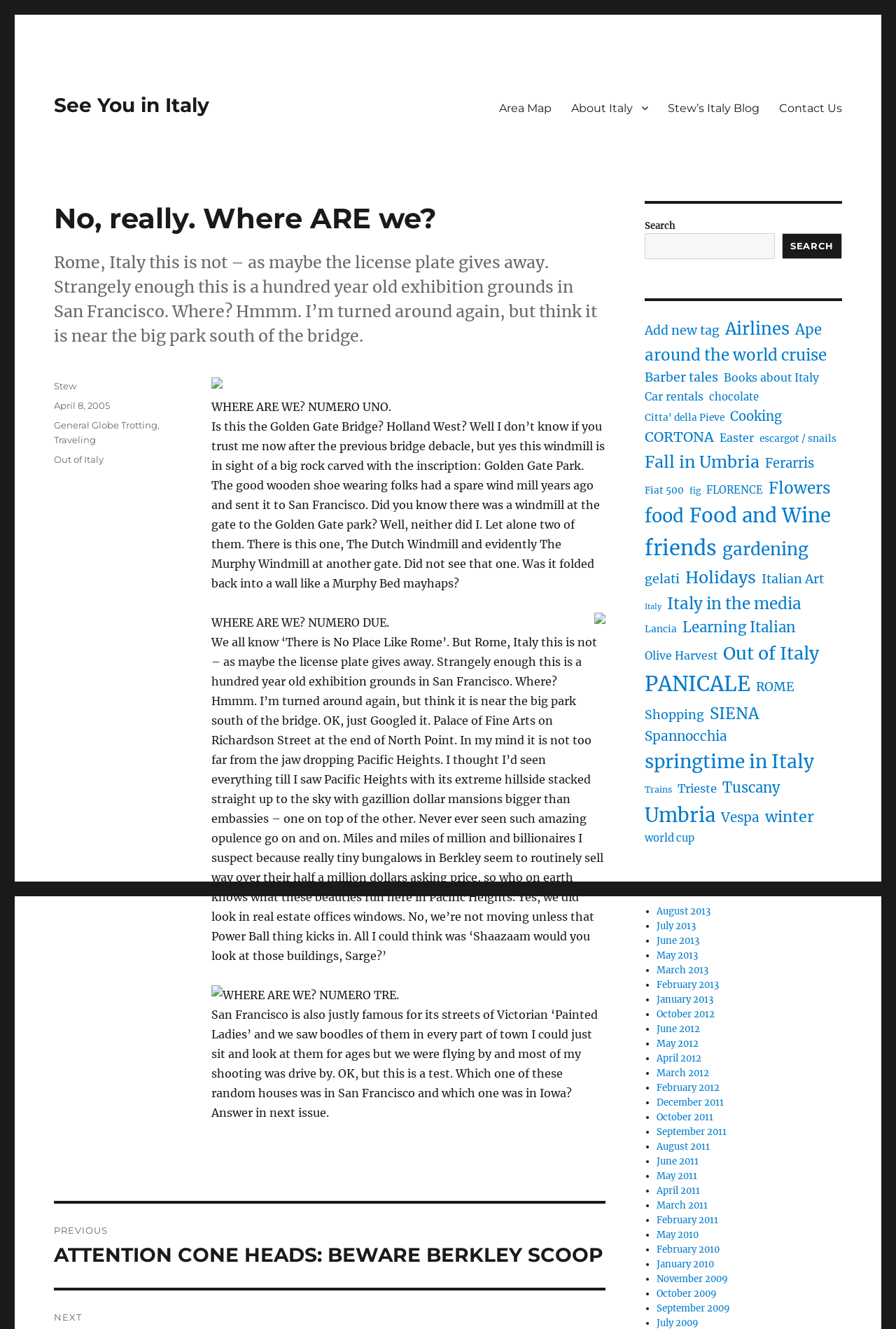What is the date of the blog post?
Using the image provided, answer with just one word or phrase.

April 8, 2005